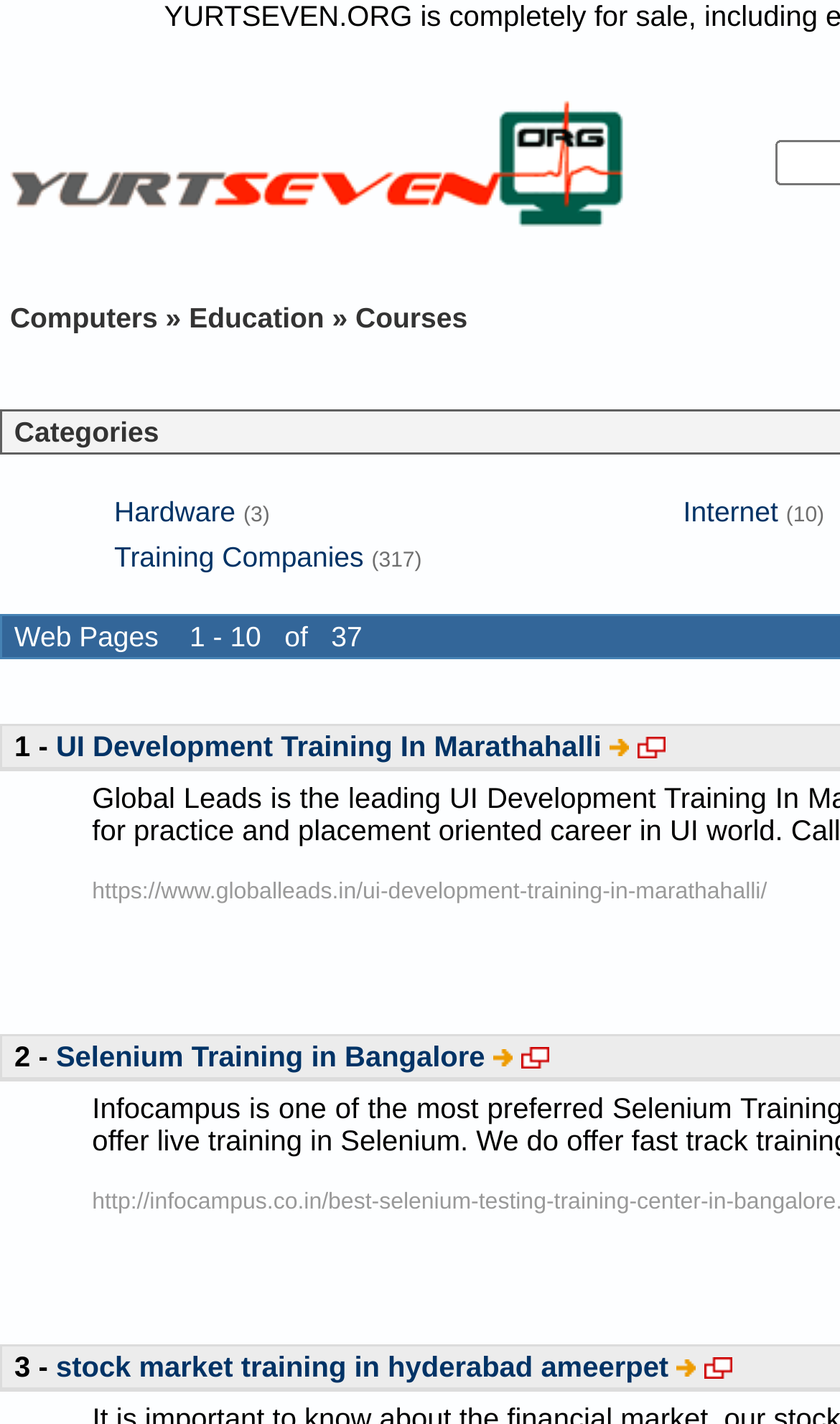Respond to the question below with a concise word or phrase:
How many courses are listed under 'Hardware'?

3